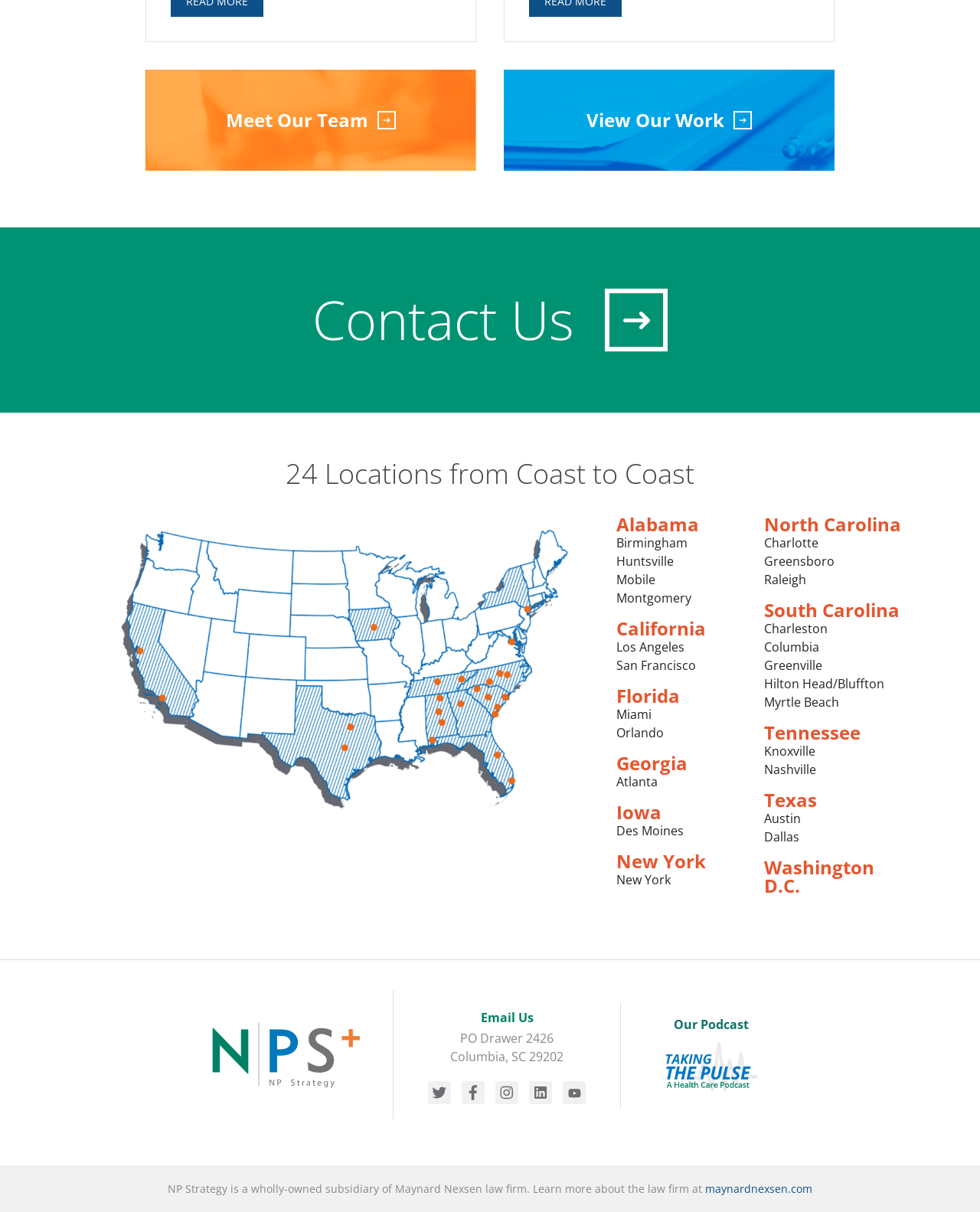Provide the bounding box coordinates of the section that needs to be clicked to accomplish the following instruction: "View locations on the map."

[0.07, 0.415, 0.629, 0.682]